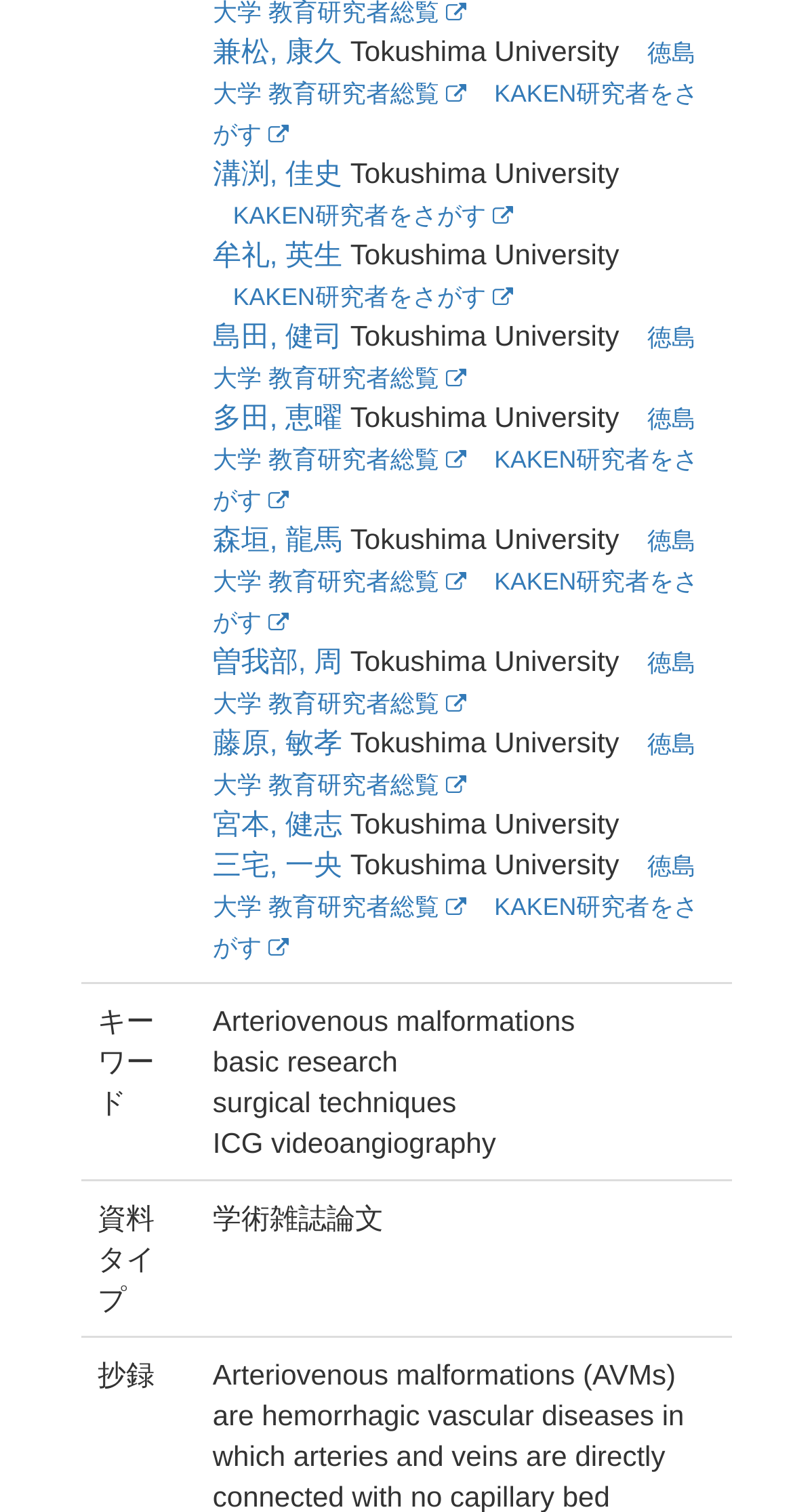Locate the bounding box coordinates of the element's region that should be clicked to carry out the following instruction: "Visit the homepage of Tokushima University". The coordinates need to be four float numbers between 0 and 1, i.e., [left, top, right, bottom].

[0.442, 0.023, 0.781, 0.044]